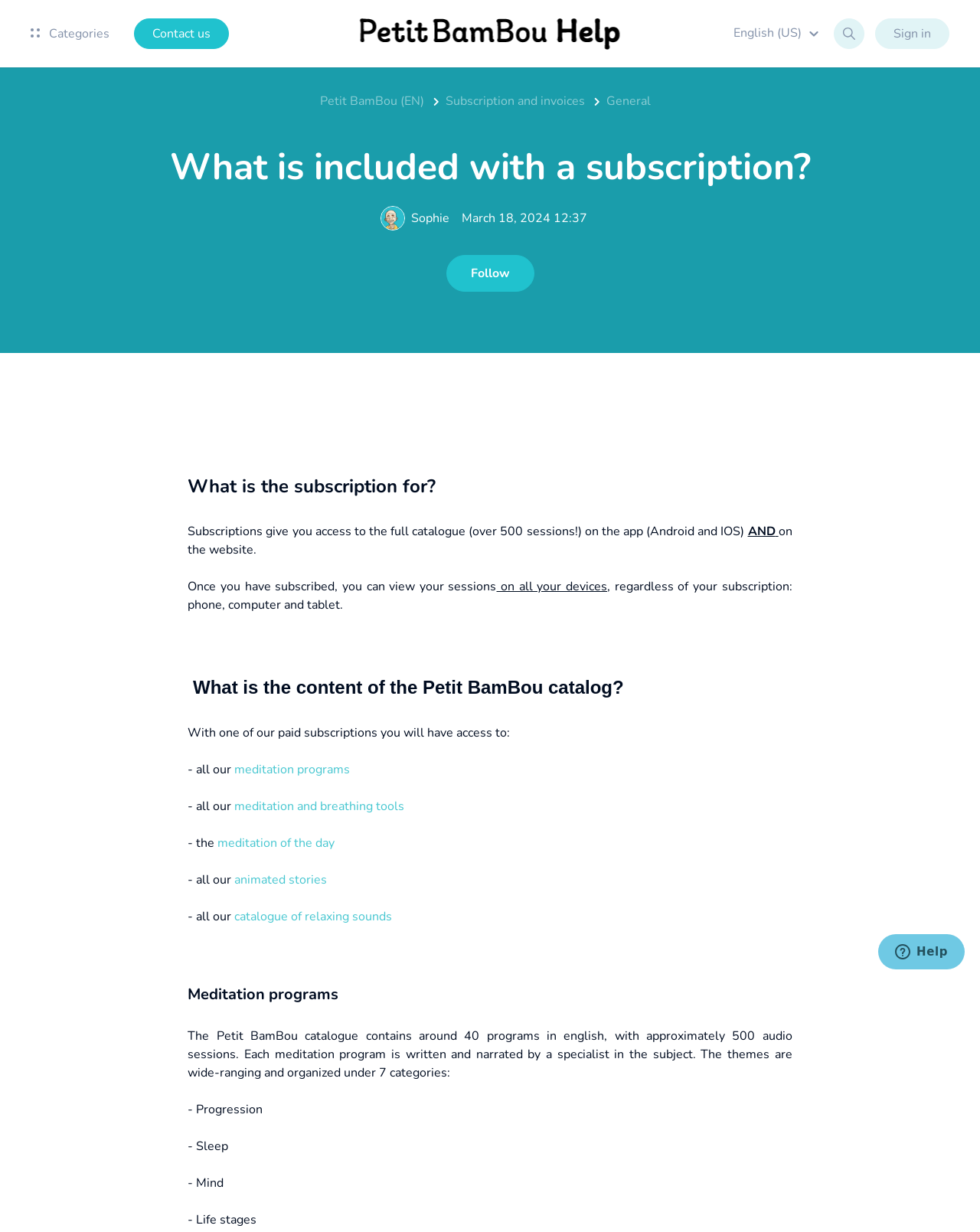Locate the bounding box coordinates of the element I should click to achieve the following instruction: "Click the 'Sign in' button".

[0.893, 0.015, 0.969, 0.04]